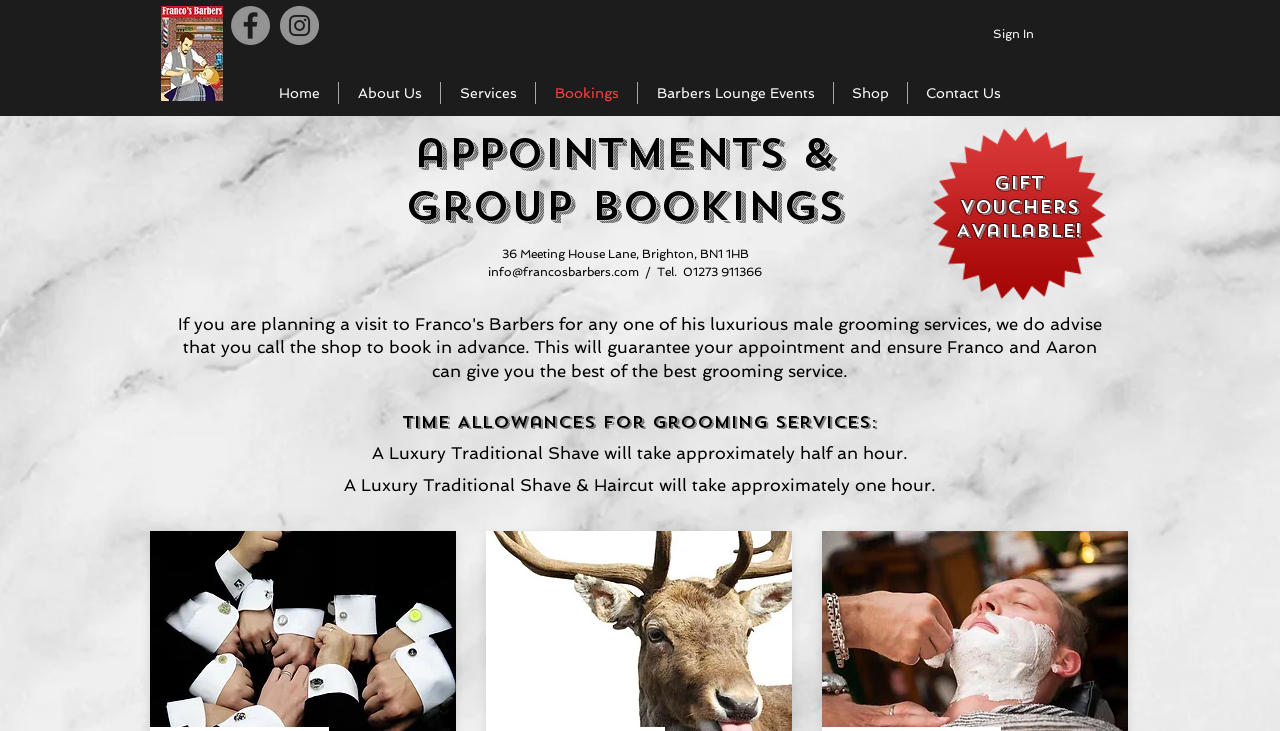Use one word or a short phrase to answer the question provided: 
How long does a Luxury Traditional Shave take?

half an hour